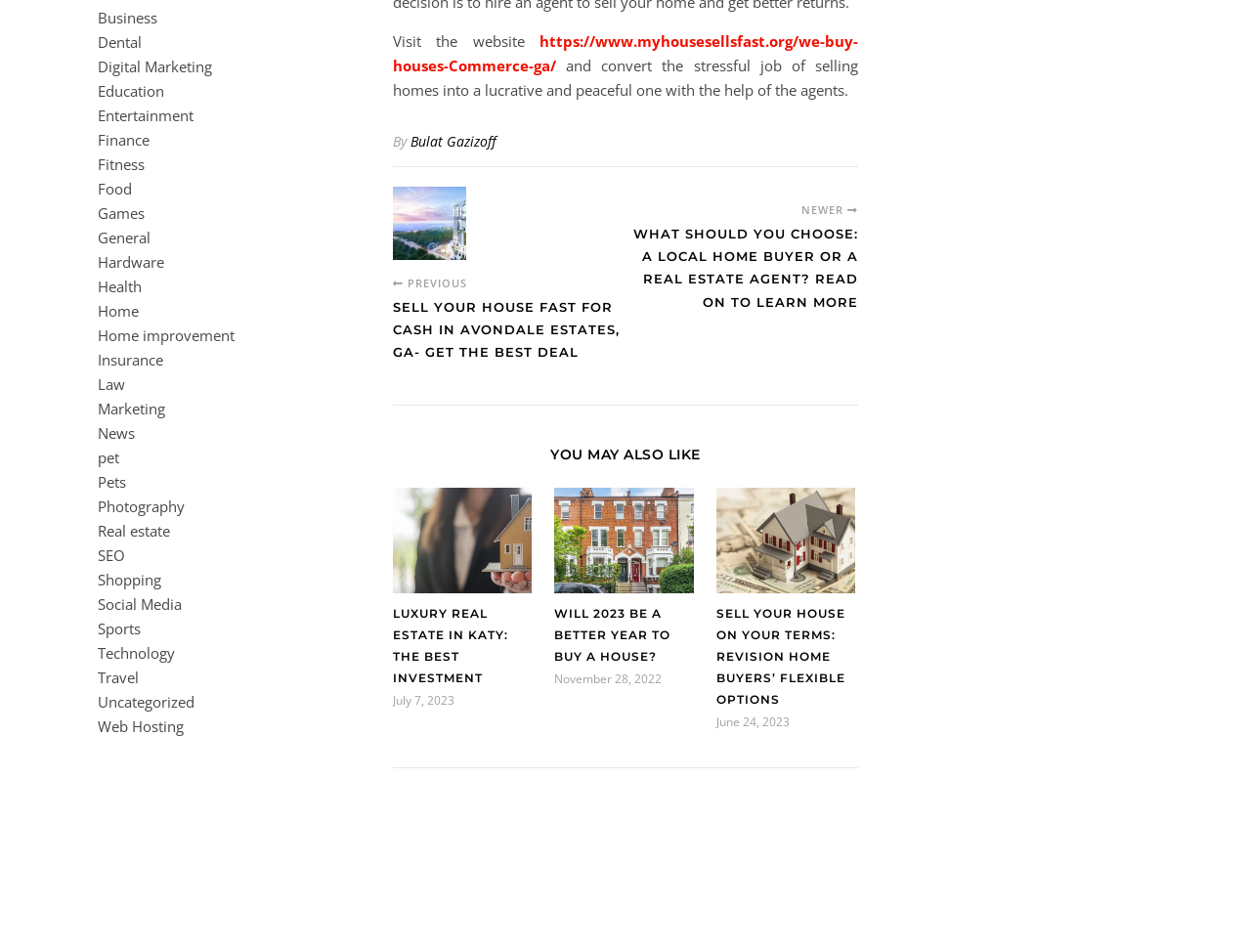What is the date of the blog post 'WILL 2023 BE A BETTER YEAR TO BUY A HOUSE?'?
Can you provide a detailed and comprehensive answer to the question?

The date of the blog post 'WILL 2023 BE A BETTER YEAR TO BUY A HOUSE?' is listed as November 28, 2022, which is likely the publication date of the post.